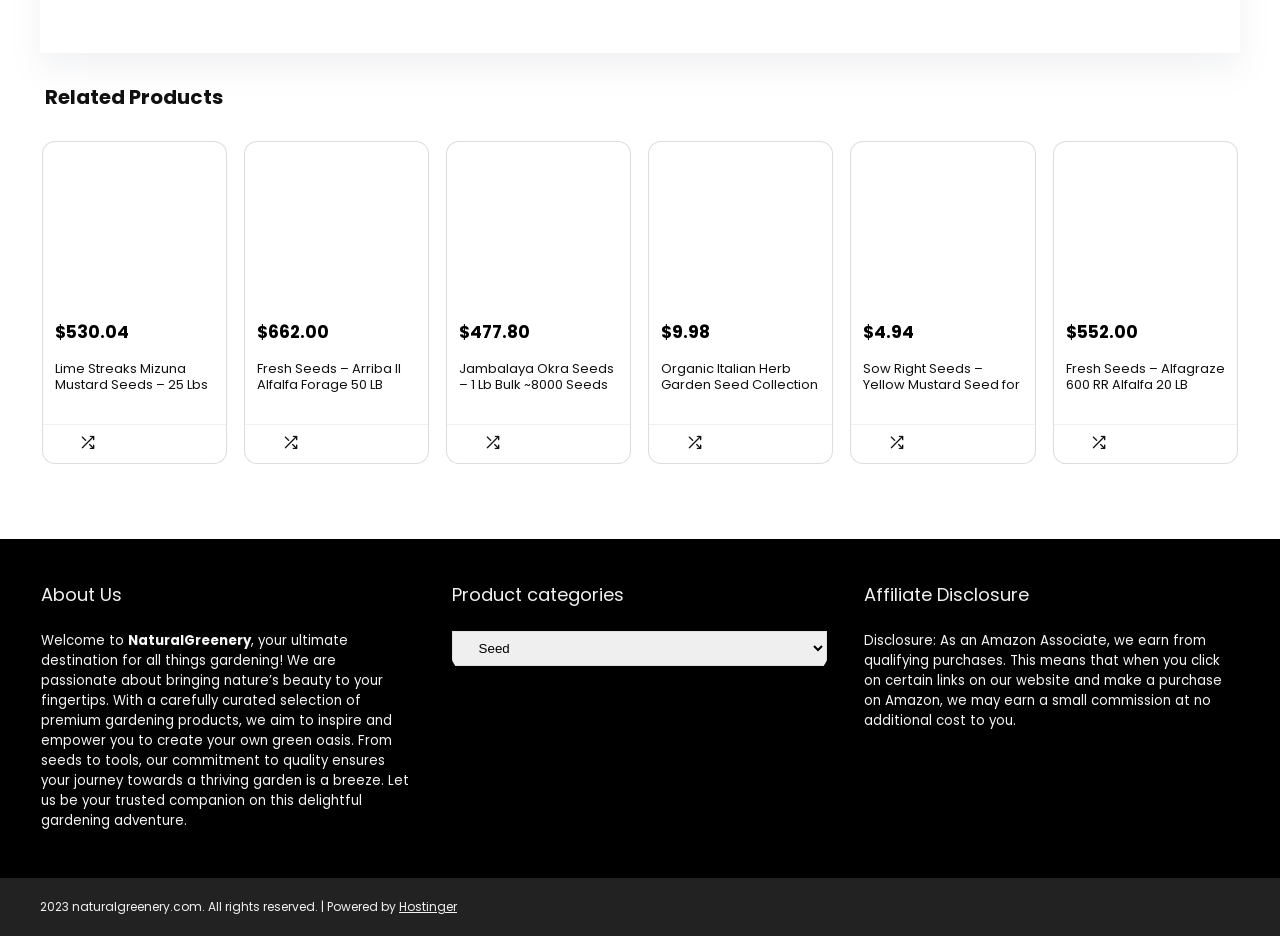Find the bounding box coordinates of the element I should click to carry out the following instruction: "Click on the 'Hostinger' link".

[0.312, 0.959, 0.357, 0.977]